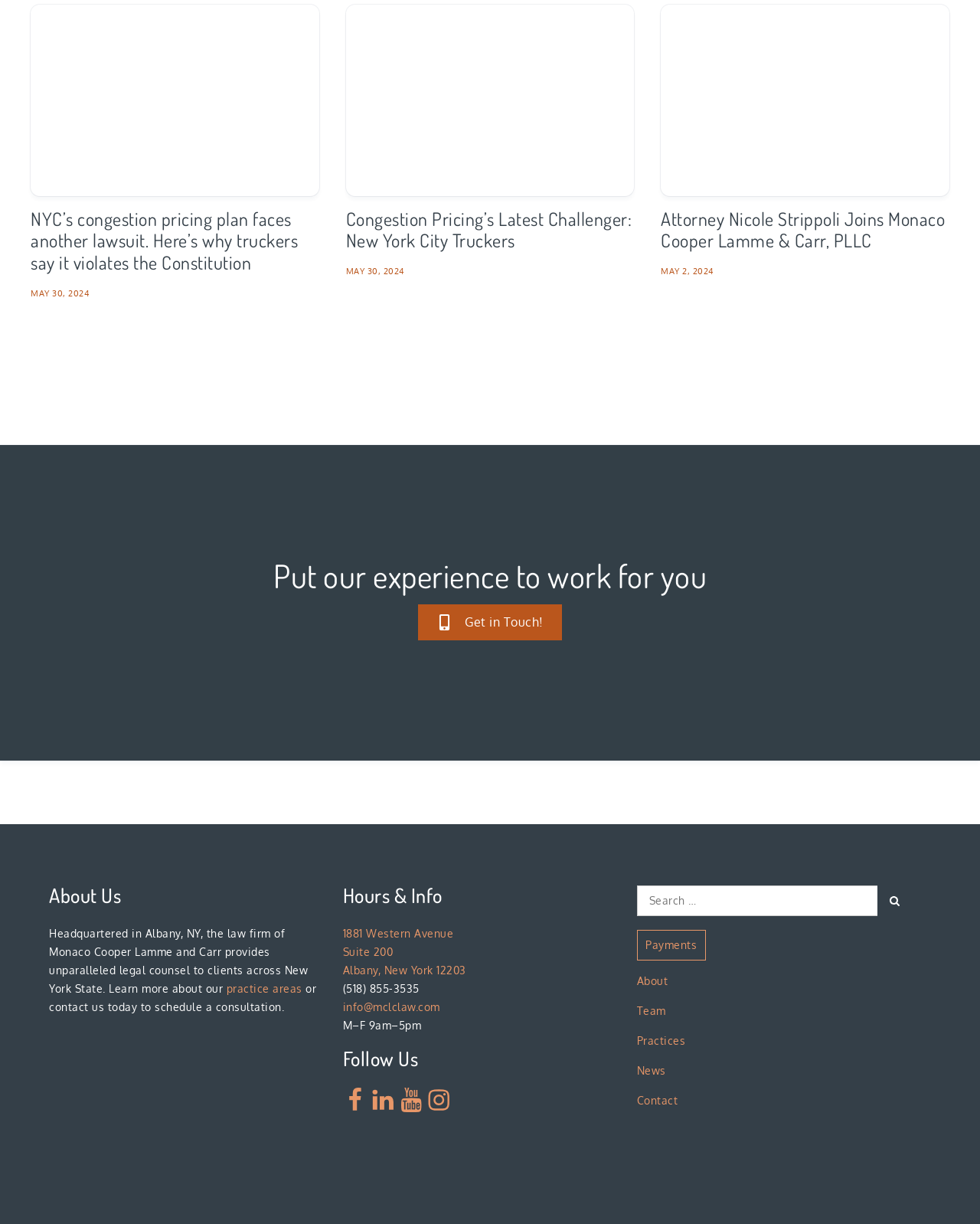Answer the question in a single word or phrase:
What are the business hours of the law firm?

M–F 9am–5pm